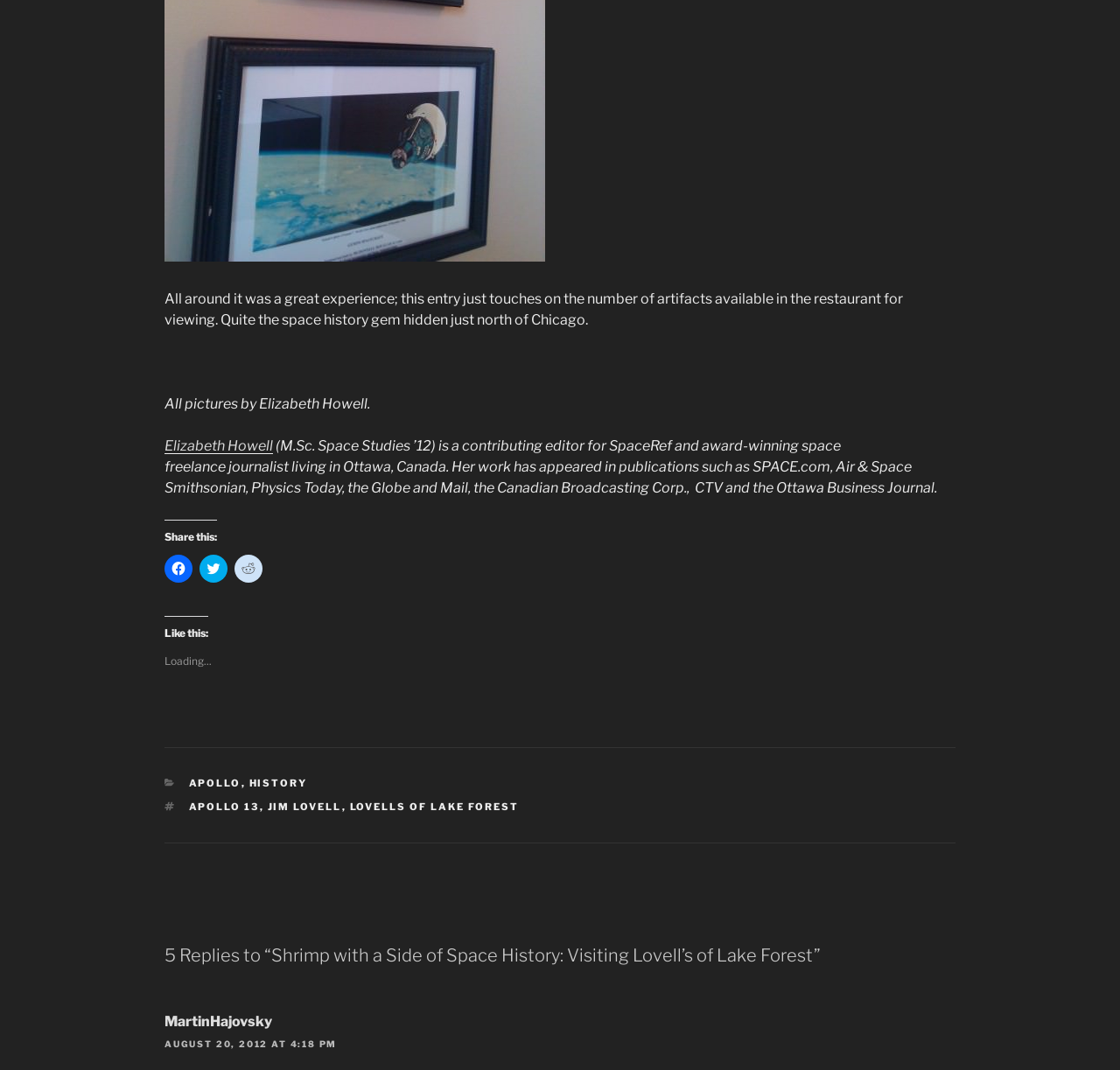Please determine the bounding box coordinates for the element that should be clicked to follow these instructions: "View comments".

[0.147, 0.881, 0.853, 0.904]